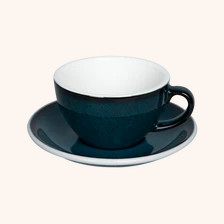Analyze the image and describe all key details you can observe.

This image showcases a beautifully crafted 200ml cup and saucer set, featuring a striking ice blue color. The cup has a smooth, rounded shape with a contrasting white interior that enhances the visual appeal. Its glossy finish reflects light elegantly, adding a touch of sophistication to the piece. The saucer complements the cup, providing a sturdy base, and the overall design is both modern and functional, making it a perfect addition to any kitchen or dining table. Ideal for enjoying your favorite hot beverages, this set beautifully combines style and practicality.